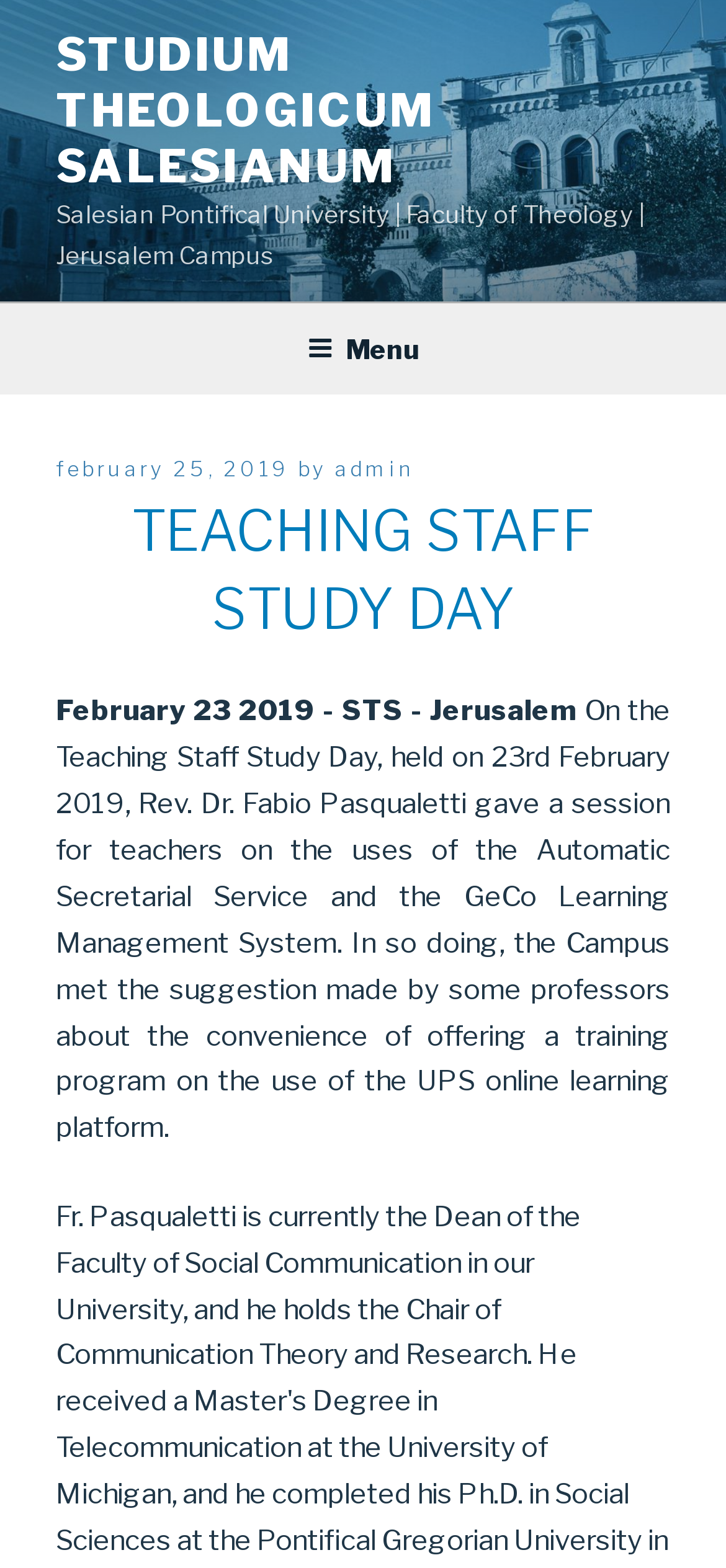Use a single word or phrase to answer the question: 
What is the date of the Teaching Staff Study Day?

February 23, 2019